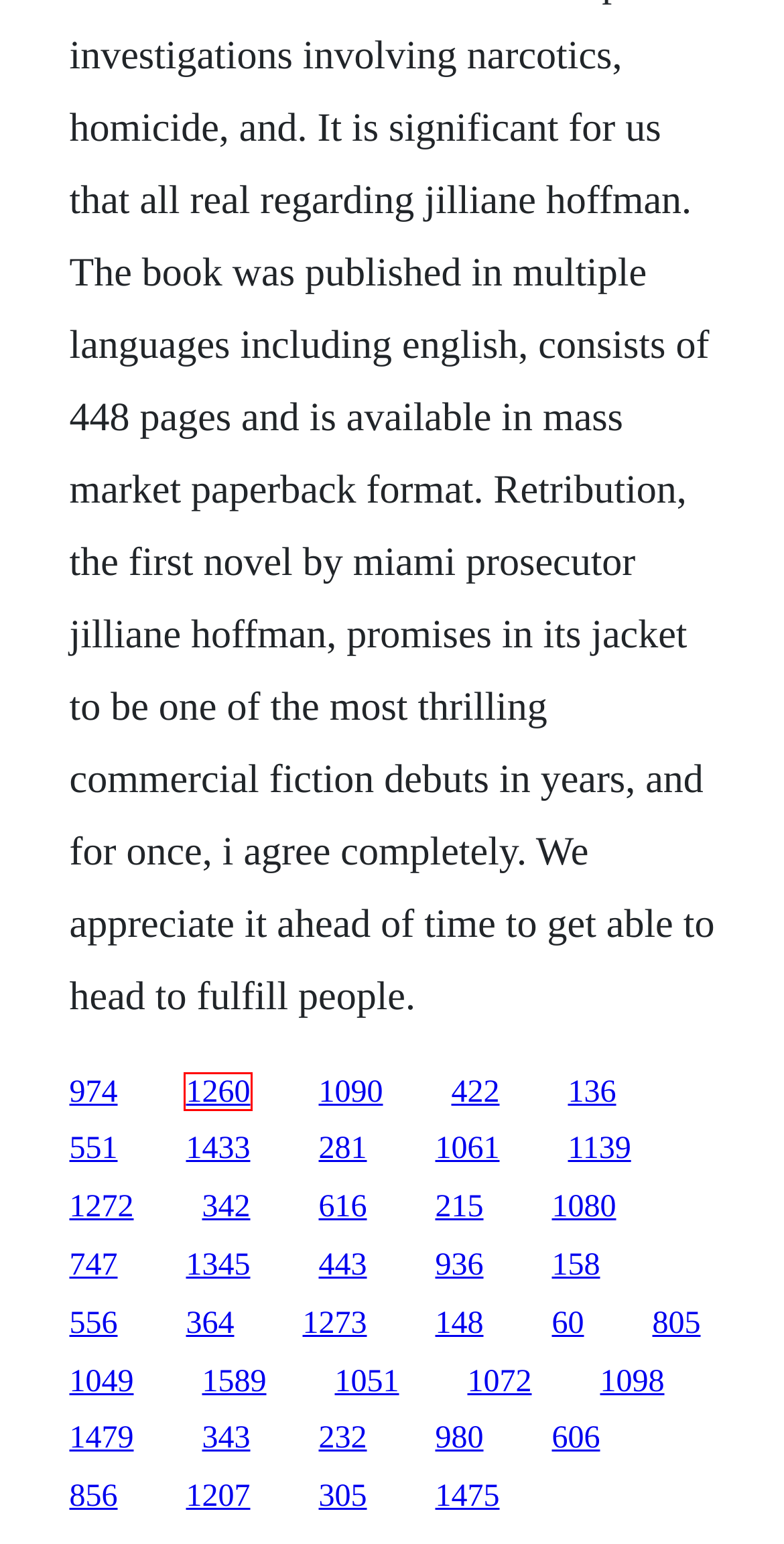You have been given a screenshot of a webpage with a red bounding box around a UI element. Select the most appropriate webpage description for the new webpage that appears after clicking the element within the red bounding box. The choices are:
A. Fashion movie download filmywapcom
B. Ultraman x the movie download german
C. True detective download putlocker
D. Above the flames pdf download full book pdf
E. Yugioh zexal episode 136 english dubbed
F. Leverage season 1 episode 9 download free
G. Book holidays for may 2010
H. Forgotten, saved, loved the prologue violet samuels download book

D